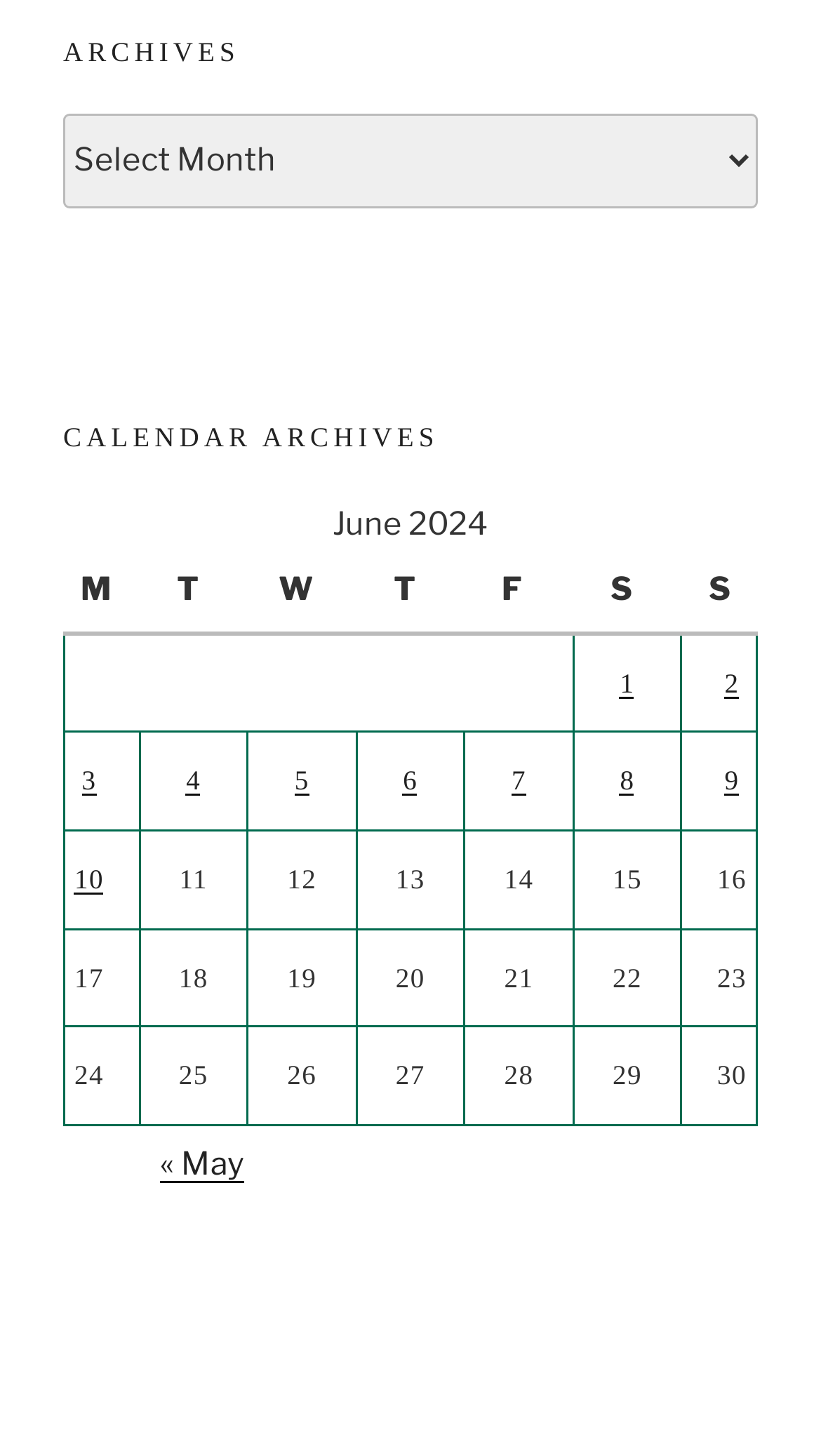Analyze the image and deliver a detailed answer to the question: What is the title of the archives?

The title of the archives can be found at the top of the webpage, where it says 'ARCHIVES' in a heading element.